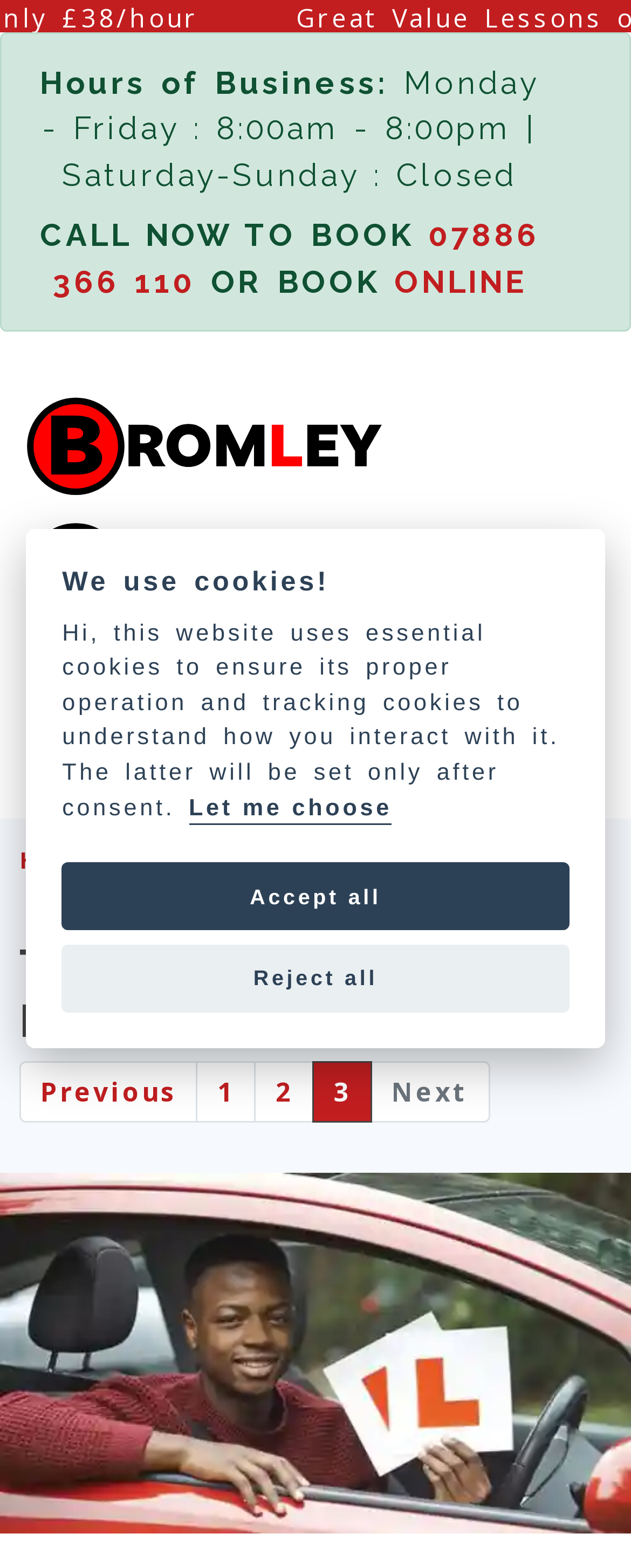Locate the bounding box coordinates of the item that should be clicked to fulfill the instruction: "Read the blog".

[0.227, 0.539, 0.329, 0.559]